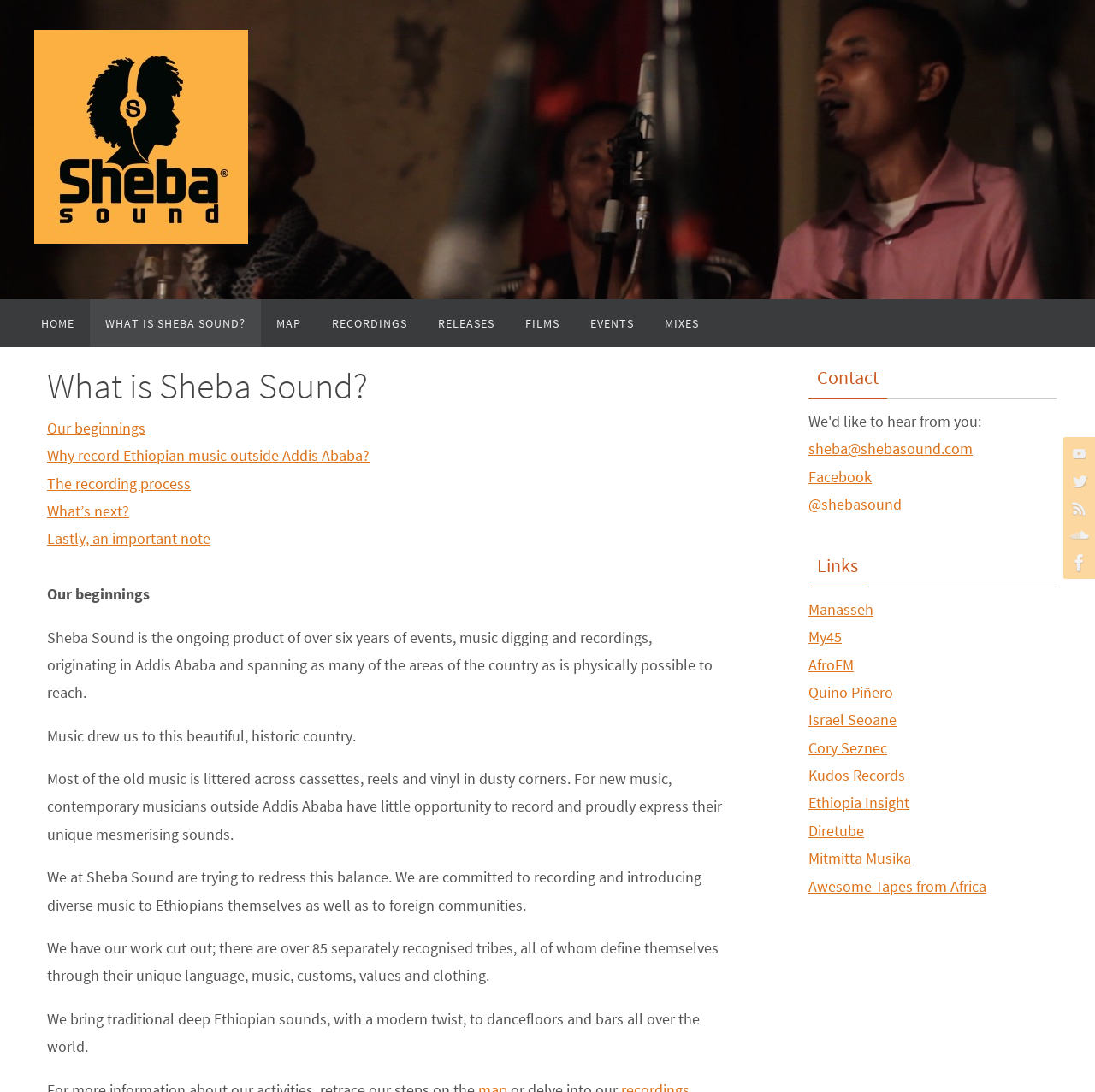For the given element description admin@dsairpublications.com, determine the bounding box coordinates of the UI element. The coordinates should follow the format (top-left x, top-left y, bottom-right x, bottom-right y) and be within the range of 0 to 1.

None